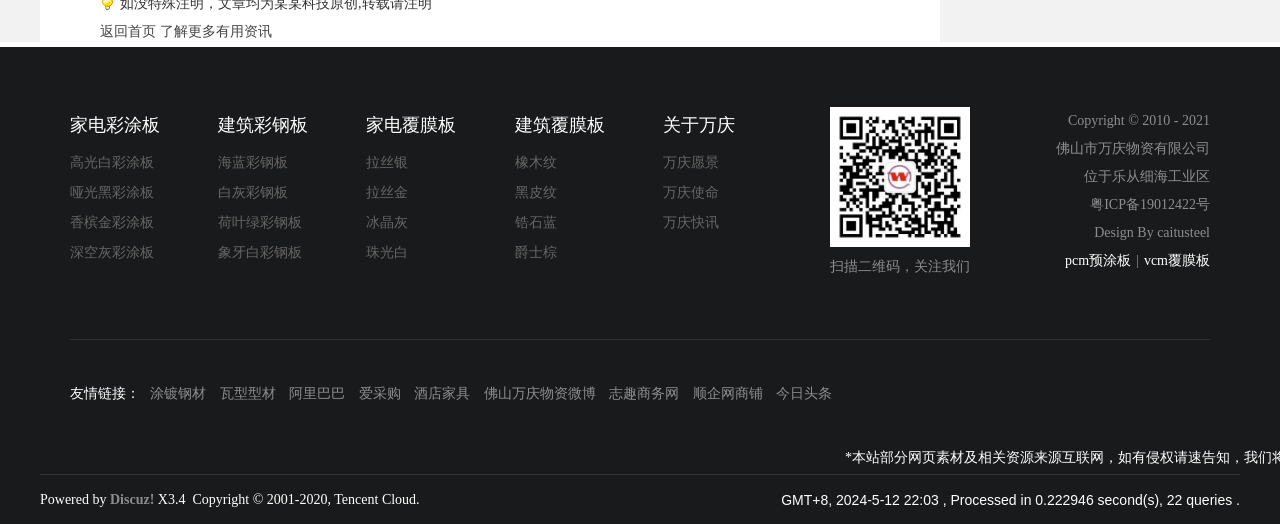Please determine the bounding box coordinates of the element's region to click in order to carry out the following instruction: "scan the QR code". The coordinates should be four float numbers between 0 and 1, i.e., [left, top, right, bottom].

[0.648, 0.204, 0.758, 0.47]